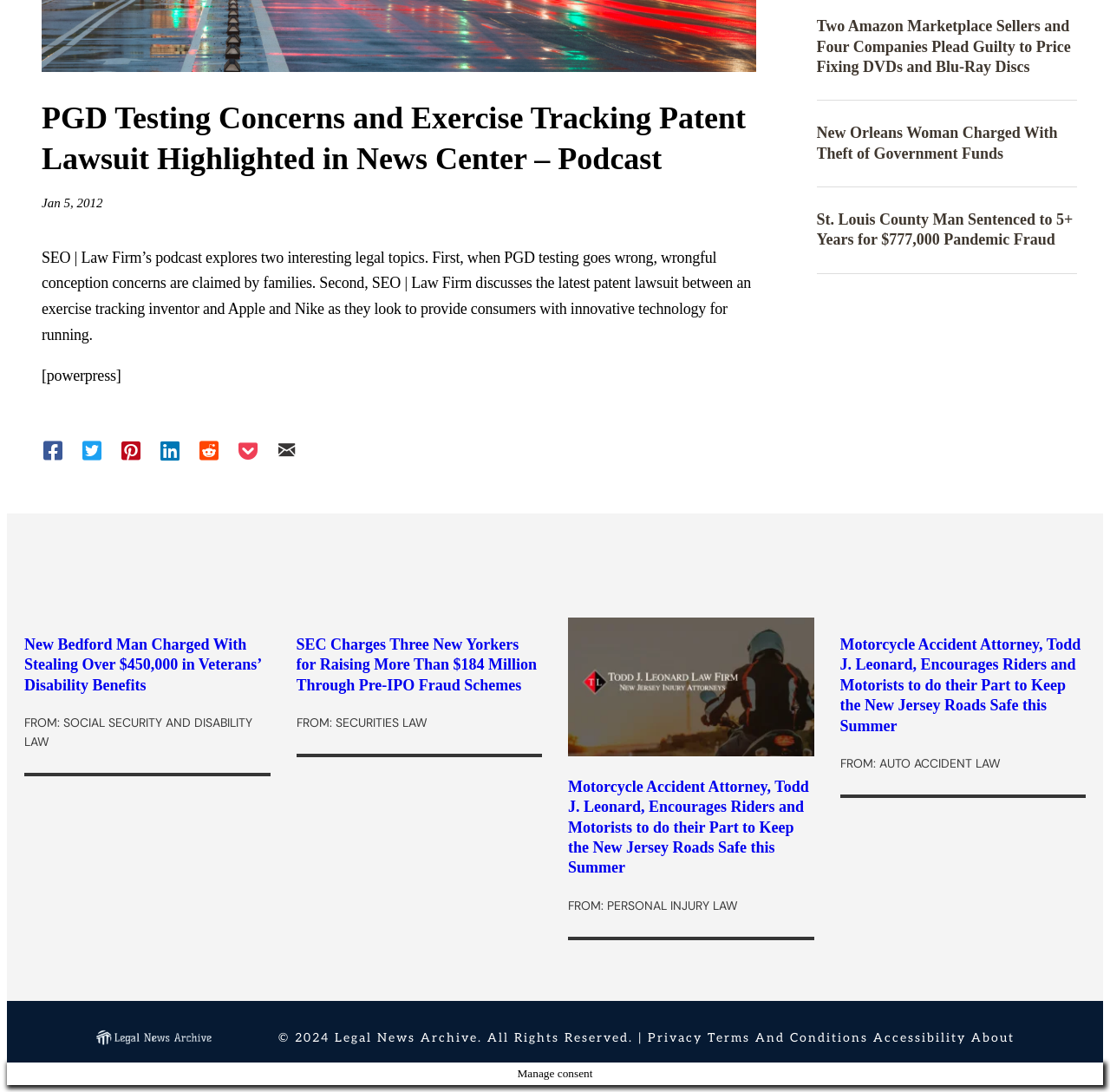Using the element description Social Security and Disability Law, predict the bounding box coordinates for the UI element. Provide the coordinates in (top-left x, top-left y, bottom-right x, bottom-right y) format with values ranging from 0 to 1.

[0.022, 0.655, 0.227, 0.686]